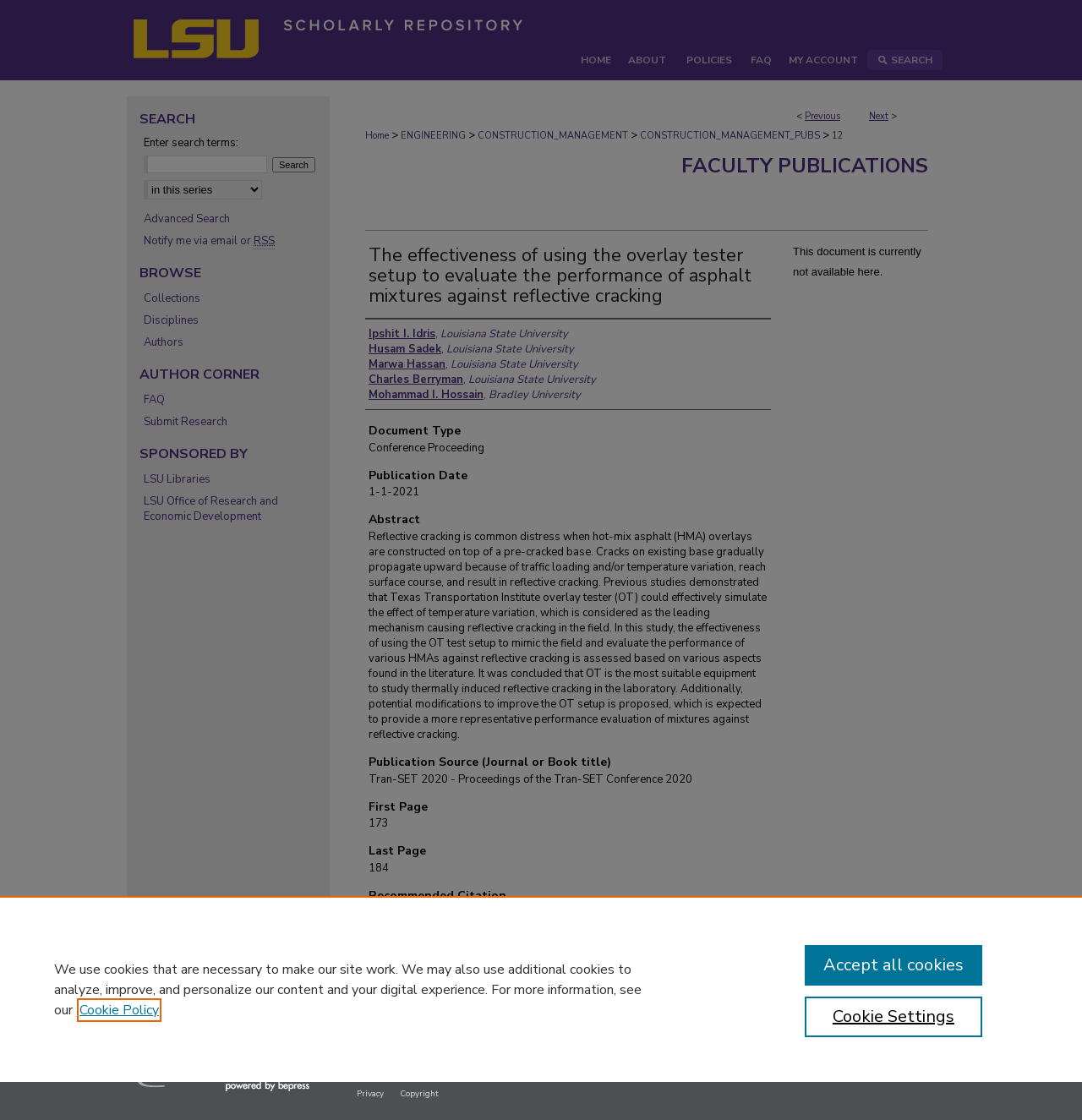Highlight the bounding box coordinates of the region I should click on to meet the following instruction: "View the 'FACULTY PUBLICATIONS' page".

[0.63, 0.136, 0.858, 0.16]